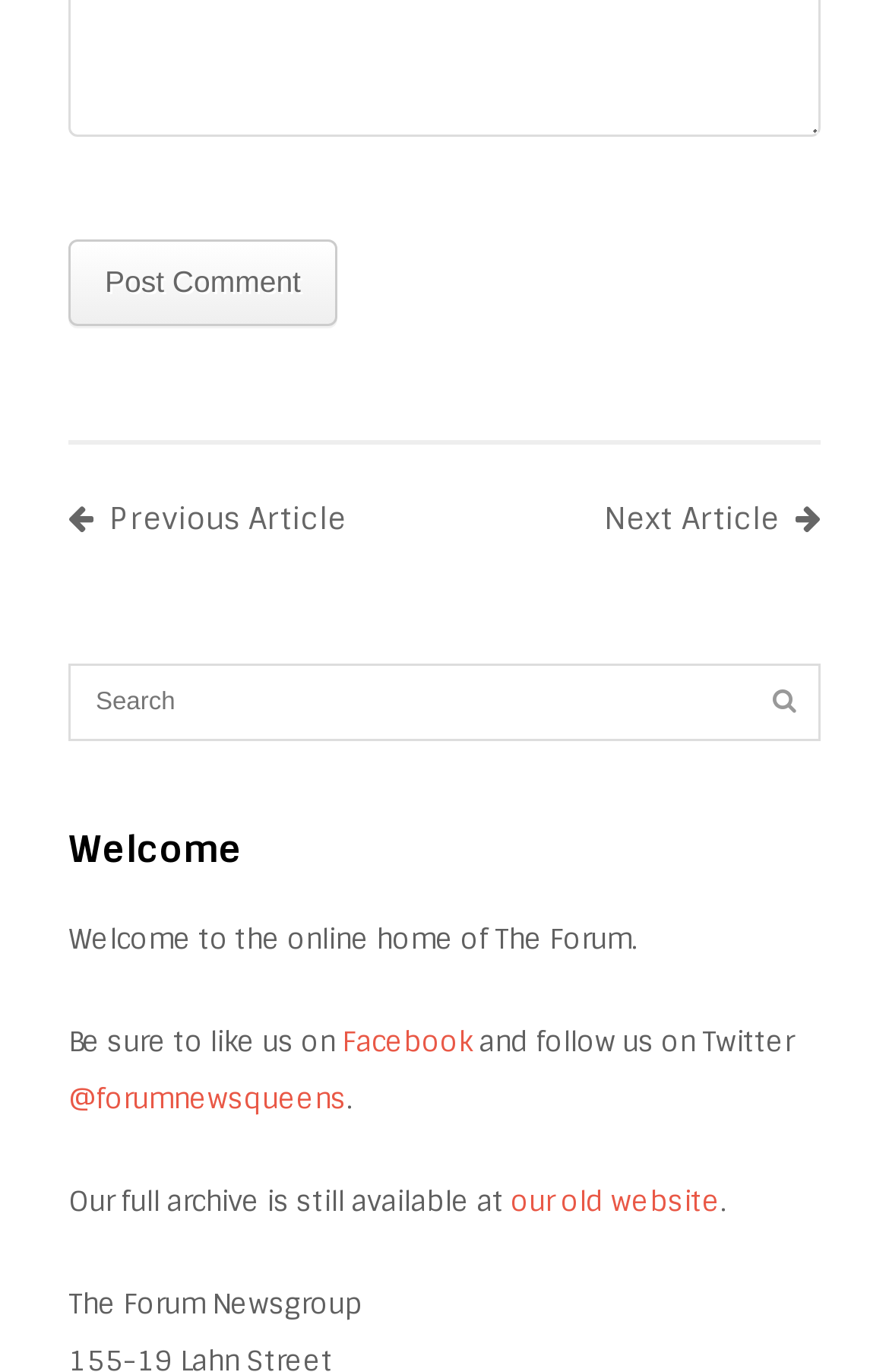Provide a brief response in the form of a single word or phrase:
What is the purpose of the button with the search icon?

Search